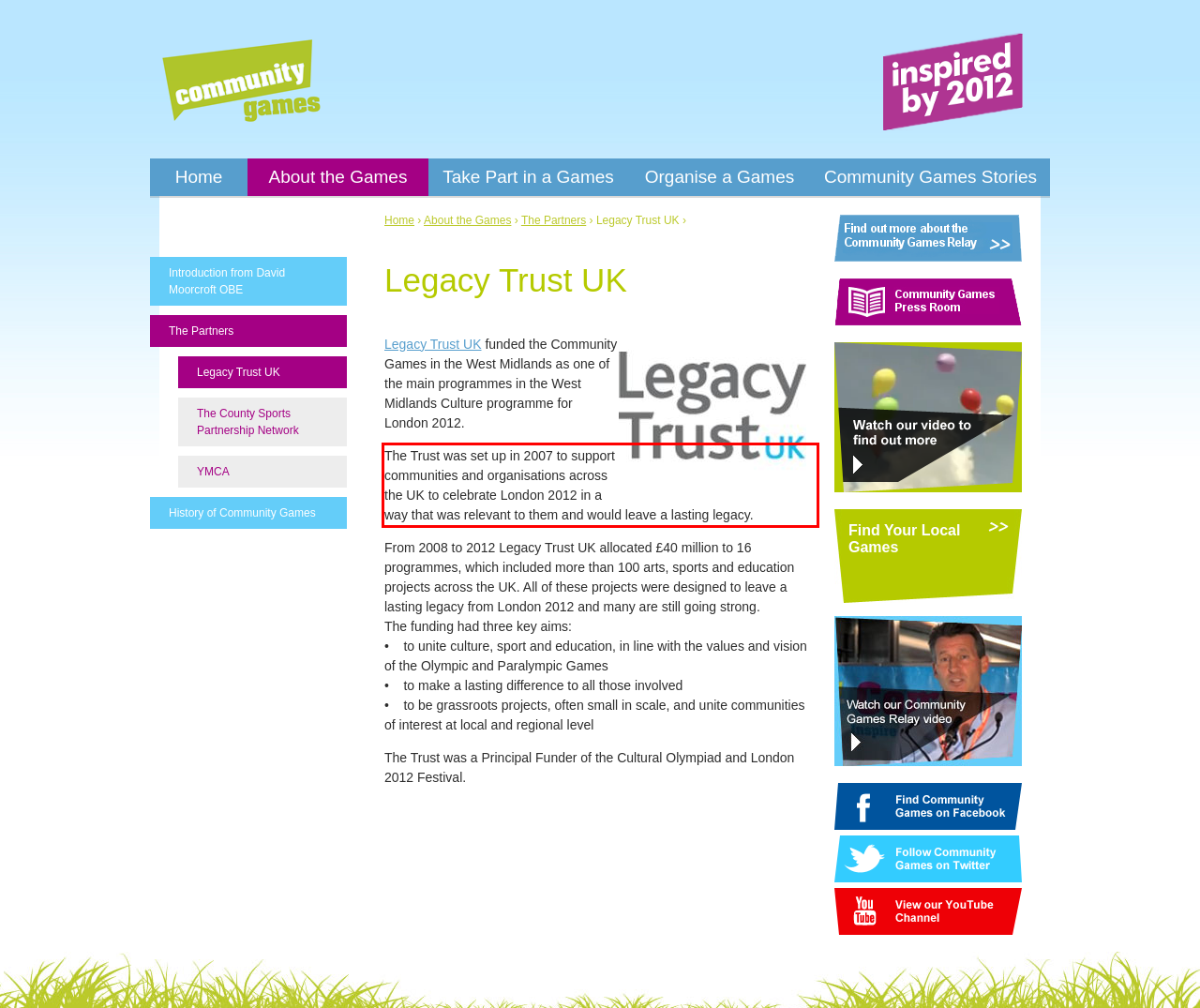You have a screenshot of a webpage with a red bounding box. Use OCR to generate the text contained within this red rectangle.

The Trust was set up in 2007 to support communities and organisations across the UK to celebrate London 2012 in a way that was relevant to them and would leave a lasting legacy.